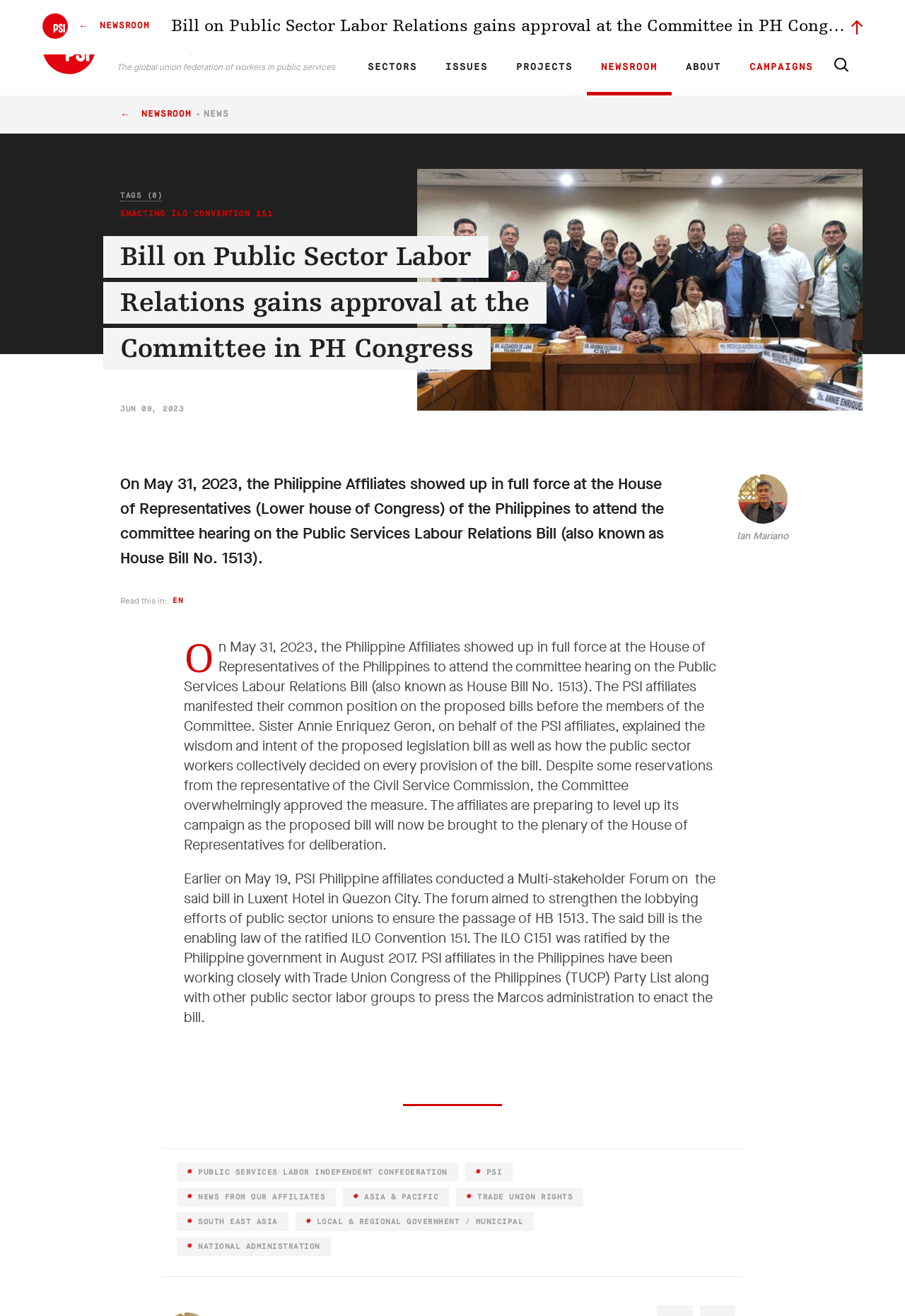Determine the bounding box for the described HTML element: "Int Days". Ensure the coordinates are four float numbers between 0 and 1 in the format [left, top, right, bottom].

[0.72, 0.011, 0.77, 0.029]